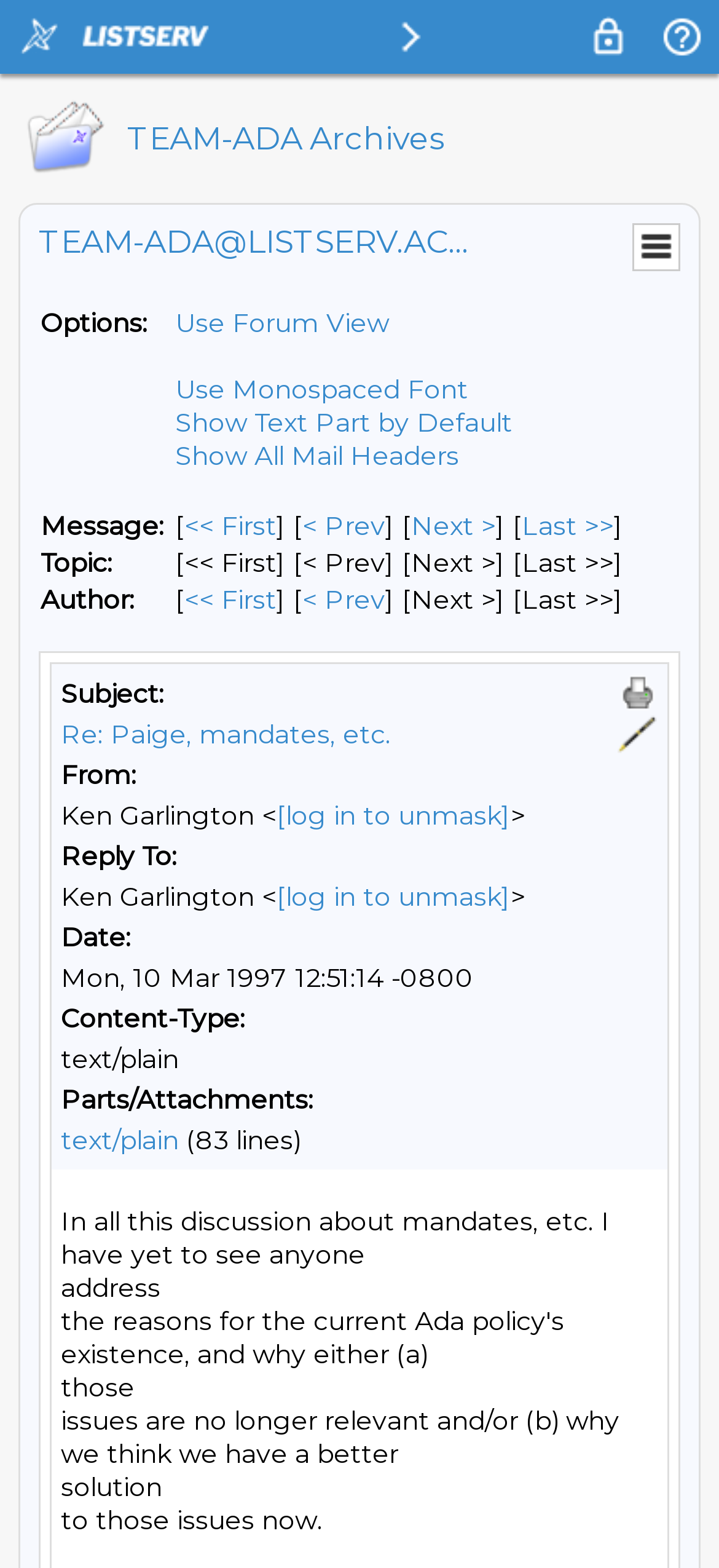What is the subject of the message?
Look at the image and provide a detailed response to the question.

The subject of the message can be found in the table cell with the text 'Re: Paige, mandates, etc.' which is located in the bottom section of the webpage, inside a table with the message details.